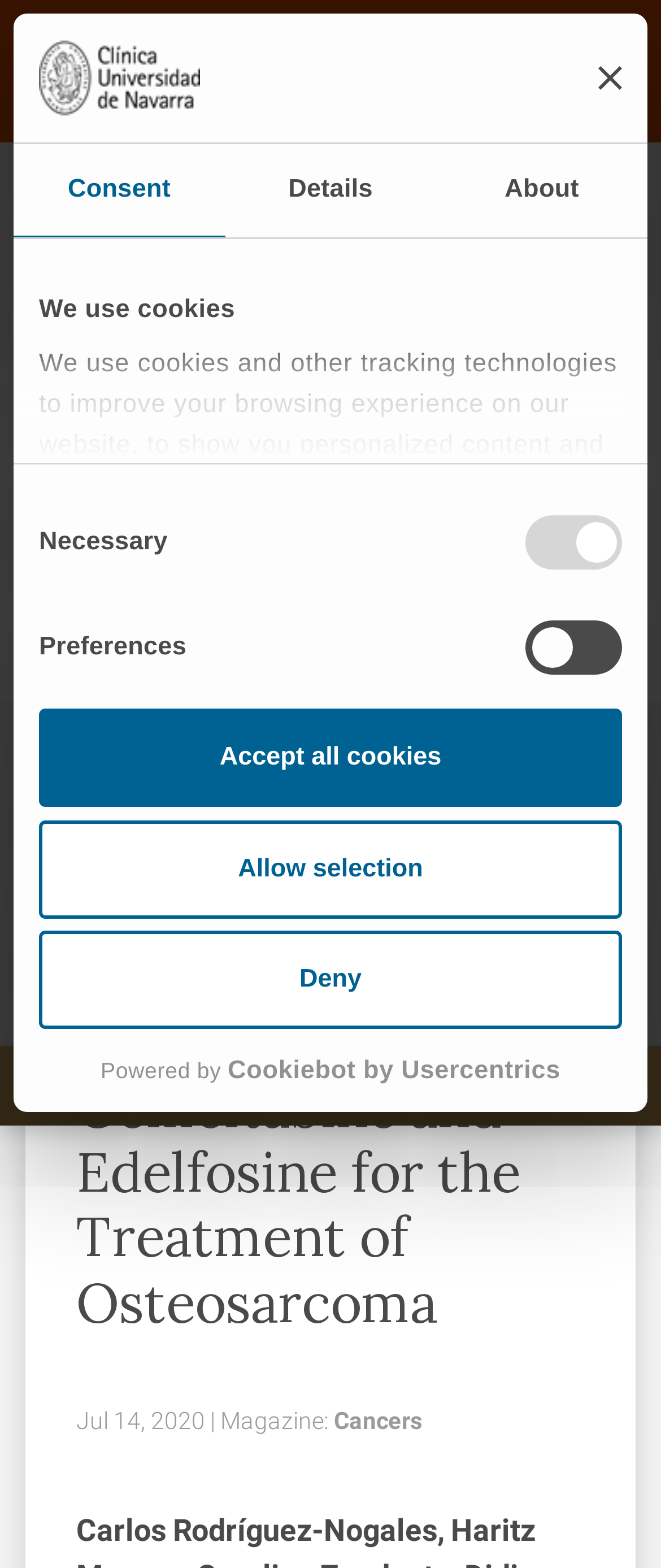Please specify the bounding box coordinates of the clickable section necessary to execute the following command: "Click the ¿QUIERE AYUDARNOS? button".

[0.0, 0.667, 1.0, 0.718]